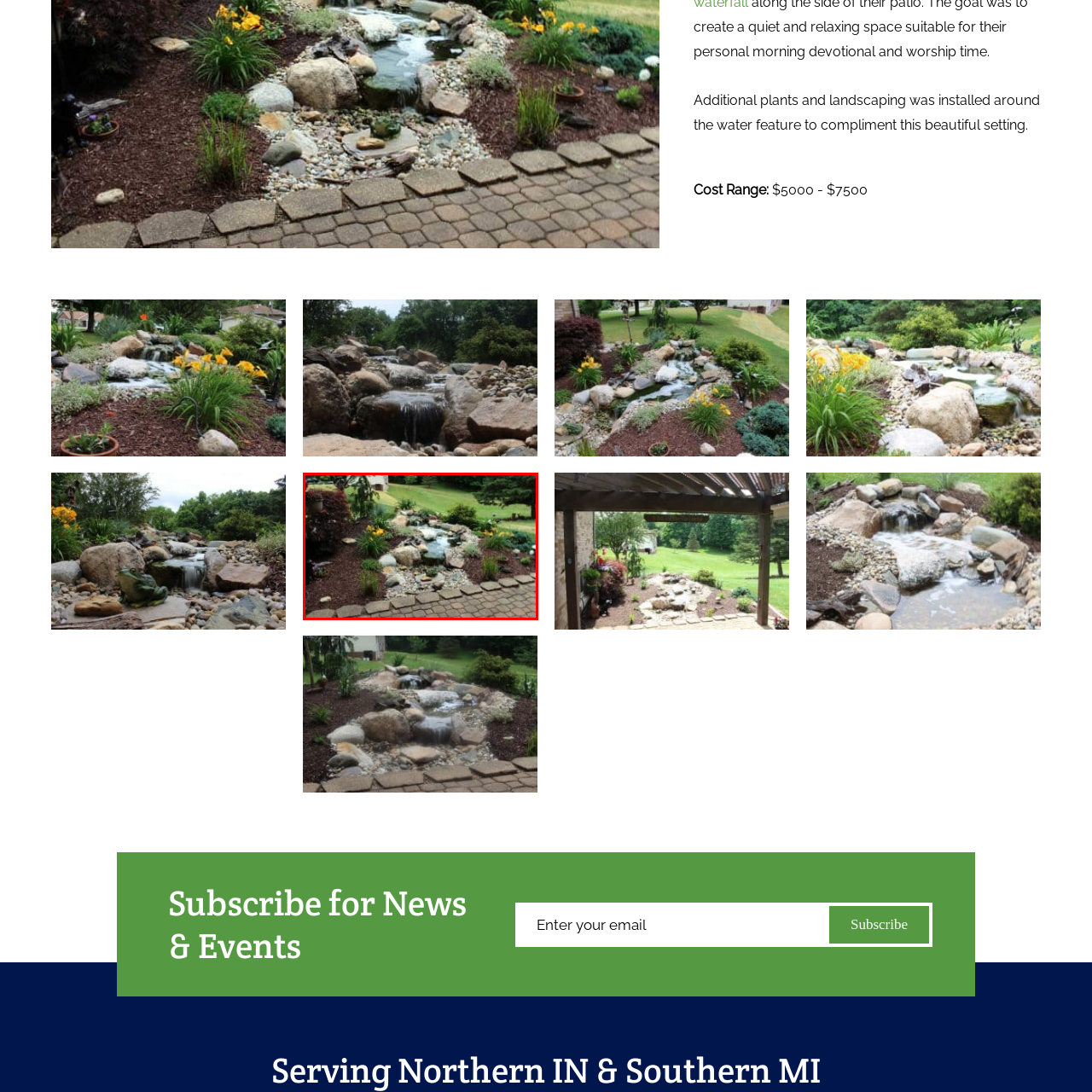What color are the flowers in the image?
Carefully examine the image highlighted by the red bounding box and provide a detailed answer to the question.

According to the caption, the yellow flowers add splashes of color to the scene, which indicates that the flowers in the image are yellow in color.